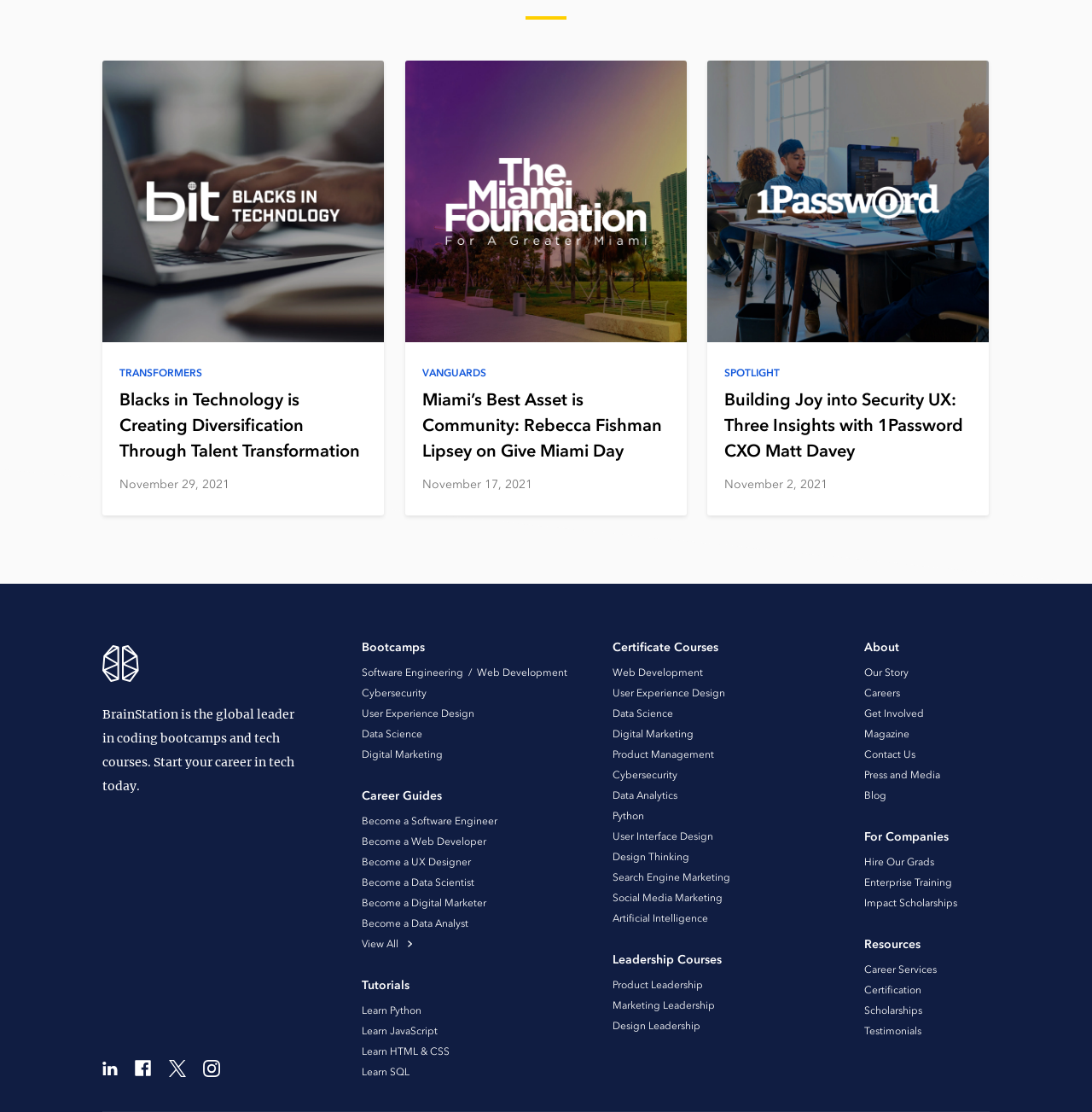Please provide the bounding box coordinates for the element that needs to be clicked to perform the following instruction: "Click on the 'Software Engineering' link". The coordinates should be given as four float numbers between 0 and 1, i.e., [left, top, right, bottom].

[0.331, 0.599, 0.427, 0.61]